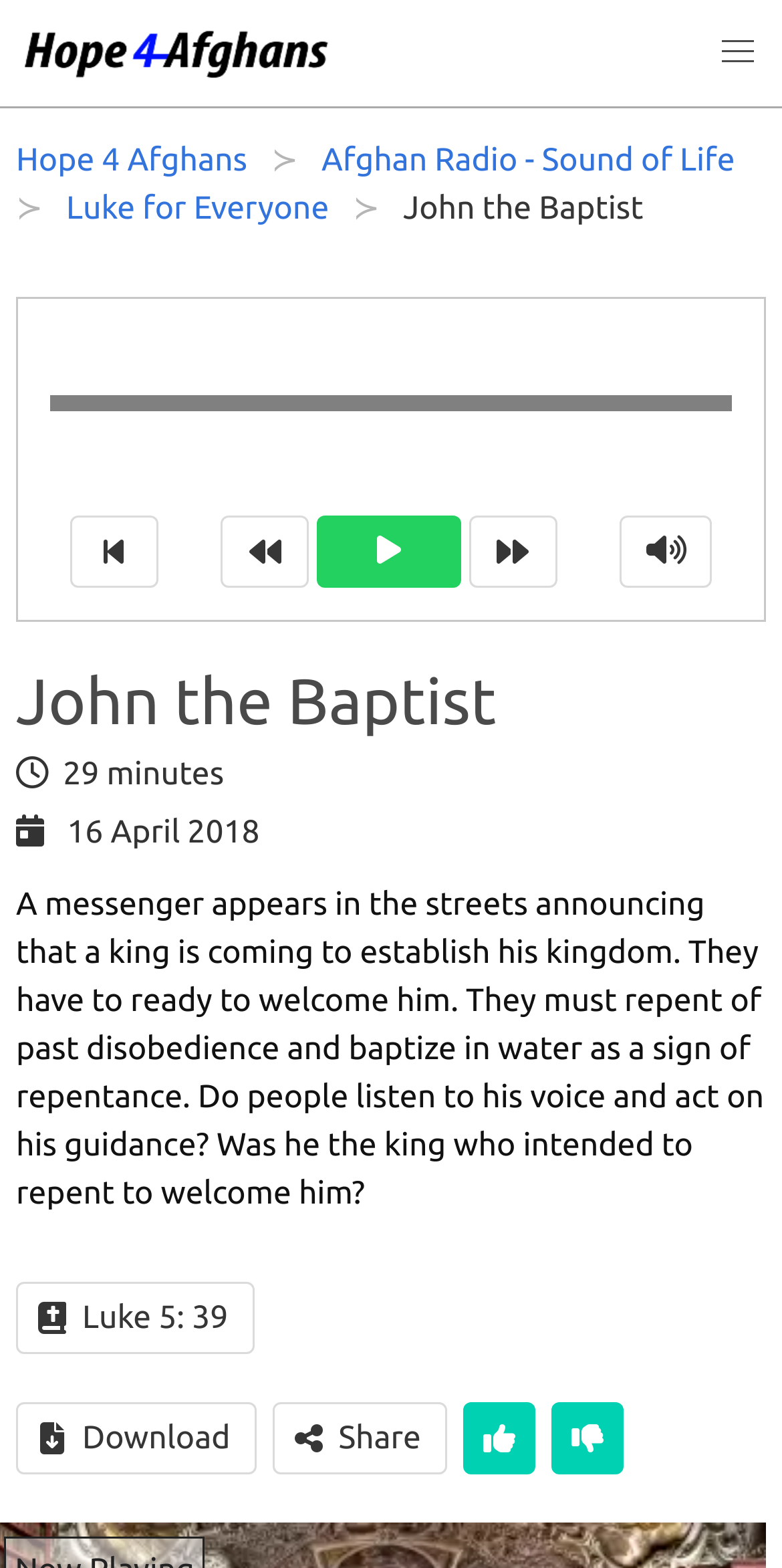Give a complete and precise description of the webpage's appearance.

The webpage is about John the Baptist, with a focus on Hope for Afghans. At the top, there is a link to "Hope 4 Afghans" accompanied by an image with the same name. Below this, there is a navigation section with breadcrumbs, containing four links: "Hope 4 Afghans", "Afghan Radio - Sound of Life", "Luke for Everyone", and "John the Baptist".

On the left side, there is a progress bar, and below it, there are four buttons arranged horizontally. To the right of these buttons, there is a static text element with a single non-breaking space character.

The main content of the page is headed by a heading element with the title "John the Baptist". Below this, there is a static text element indicating the duration of 29 minutes, followed by another static text element showing the date "16 April 2018". 

The main text of the page describes a messenger announcing the coming of a king and the need for people to repent and baptize in water as a sign of repentance. It asks whether people listen to his voice and act on his guidance.

At the bottom of the page, there is a static text element with a Bible verse reference "Luke 5: 39". Below this, there are four buttons arranged horizontally: a "Download" link, a "Share" button, and two other buttons with no text.